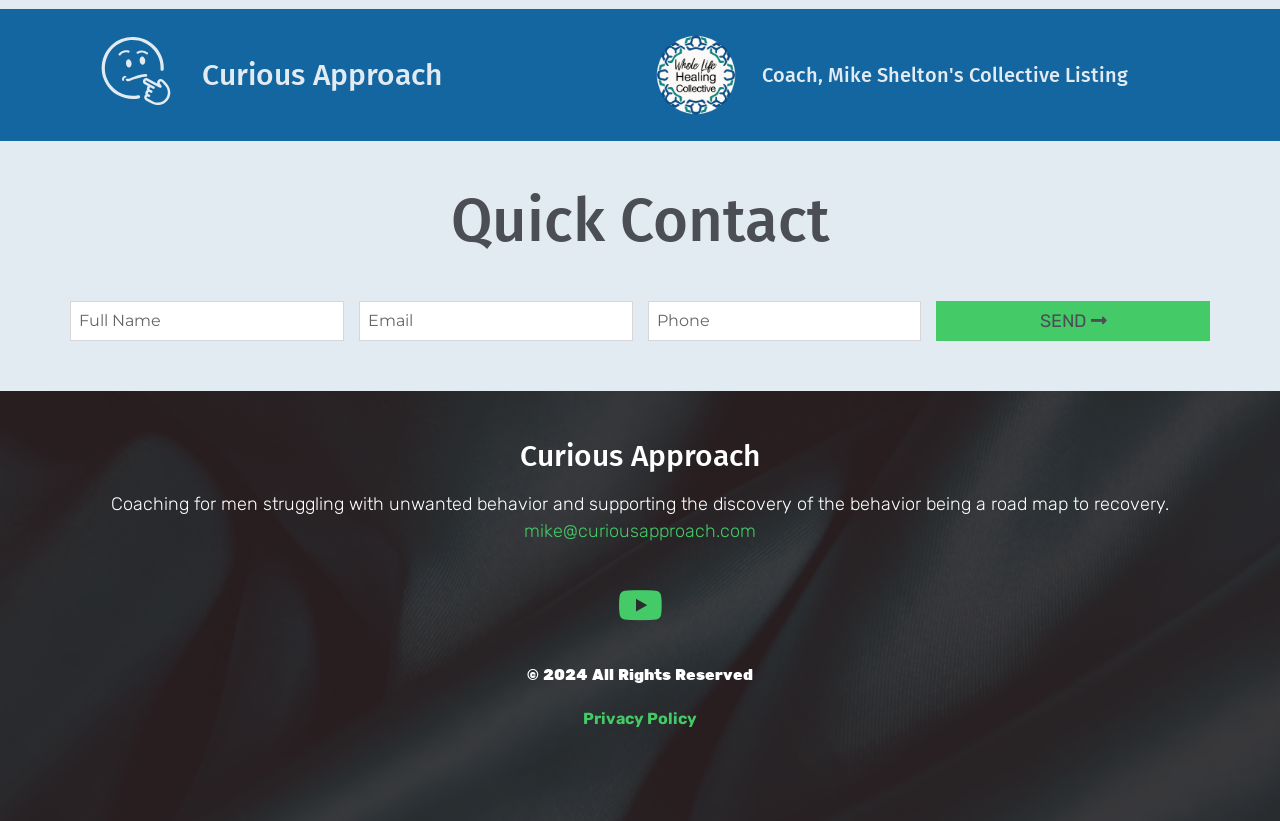Indicate the bounding box coordinates of the element that needs to be clicked to satisfy the following instruction: "Click the 'Curious Approach' link". The coordinates should be four float numbers between 0 and 1, i.e., [left, top, right, bottom].

[0.158, 0.069, 0.345, 0.113]